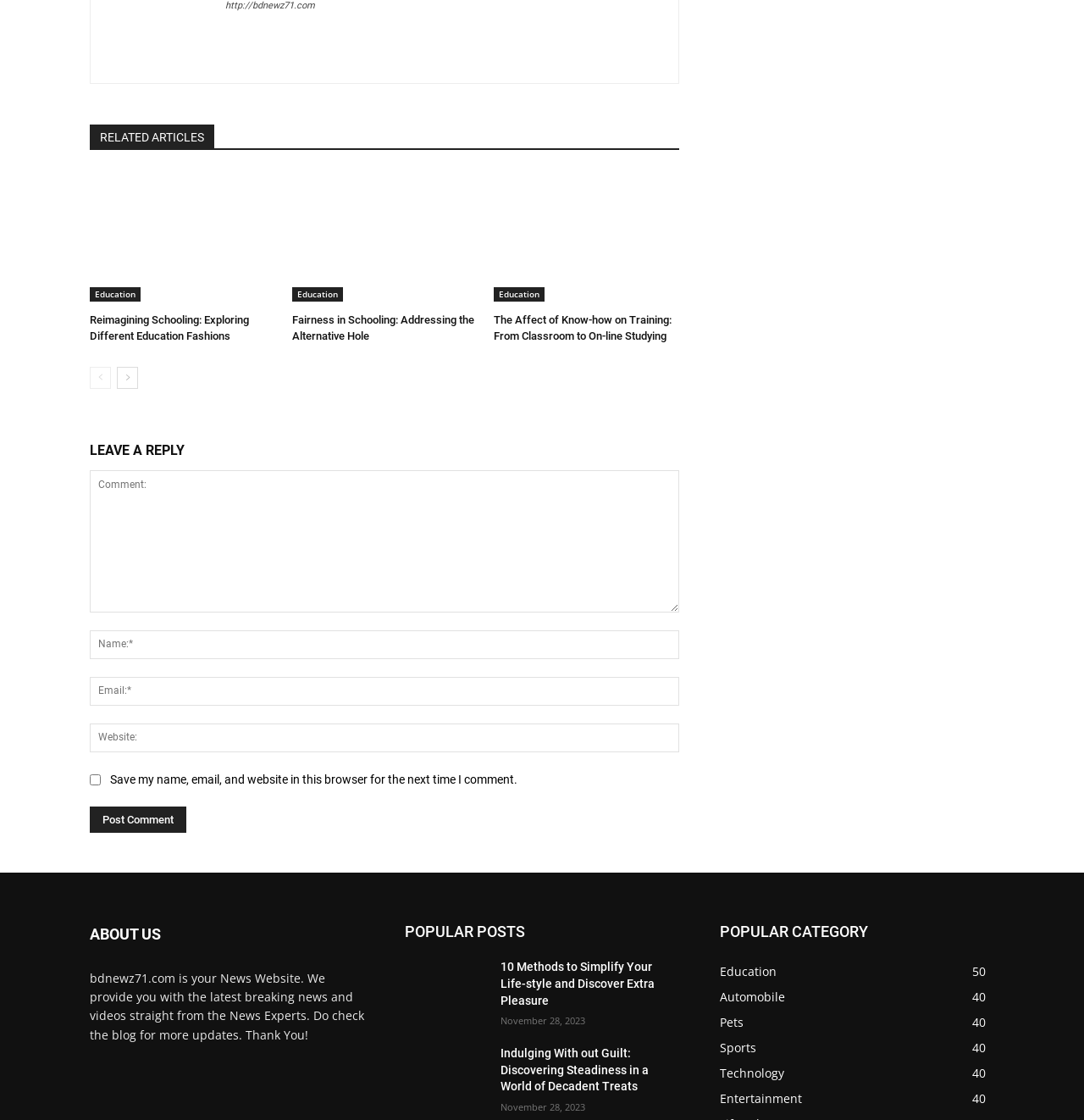Can you specify the bounding box coordinates of the area that needs to be clicked to fulfill the following instruction: "Click on the 'Reimagining Schooling: Exploring Different Education Fashions' link"?

[0.083, 0.154, 0.254, 0.269]